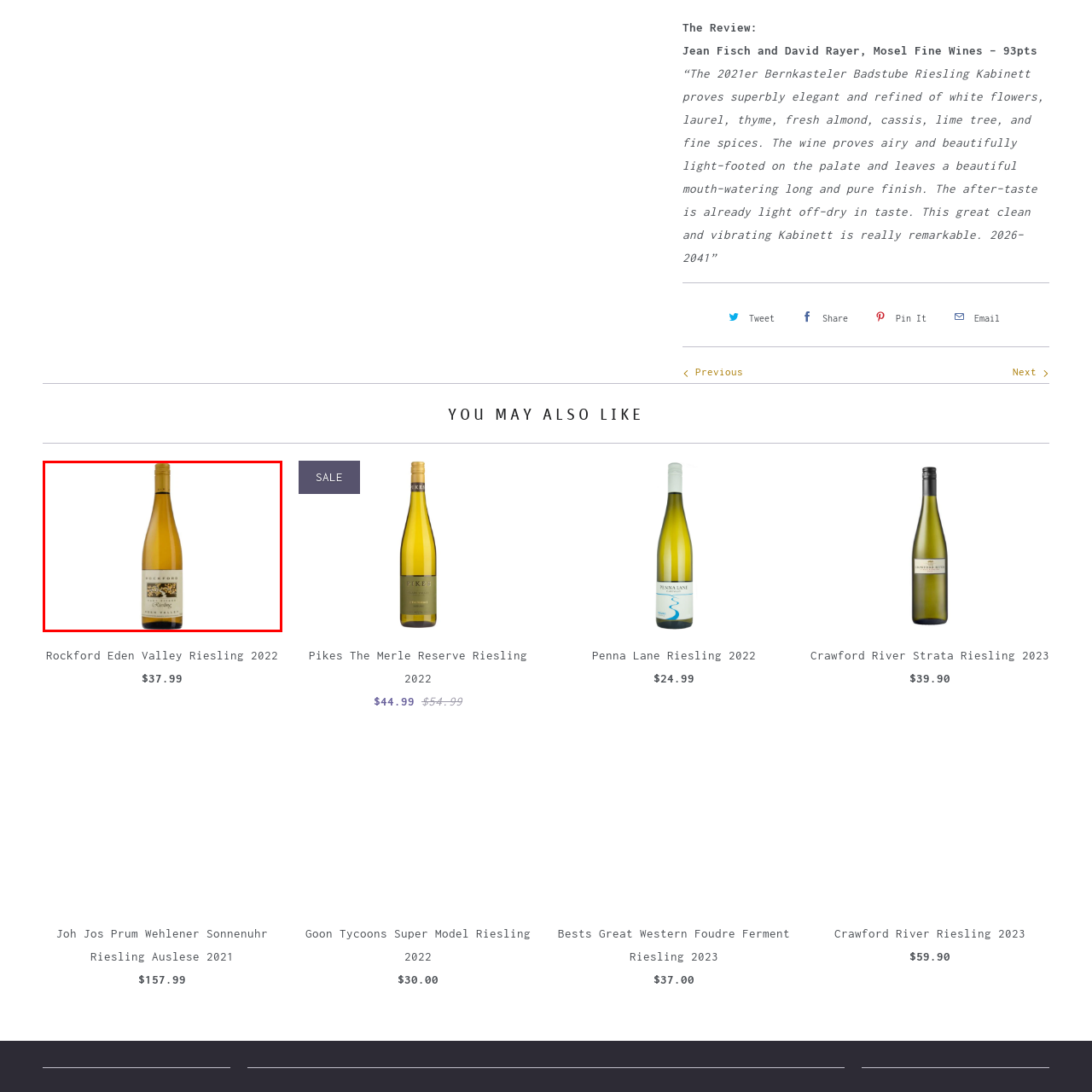Please provide a thorough description of the image inside the red frame.

The image showcases a bottle of Rockford Eden Valley Riesling 2022, a distinguished white wine known for its exceptional quality and flavor profile. The bottle design features a classic and elegant shape with a light golden hue of the wine visible through the glass. The label prominently displays the brand name "Rockford" and specifies "Eden Valley" along with "Riesling," indicating its varietal.

This Riesling has been highlighted for its delightful characteristics, making it a notable choice for wine enthusiasts. Positioned among recommendations, it is priced at $37.99, appealing to those seeking a premium wine experience. This particular vintage is well-suited for various occasions, whether paired with meals or enjoyed on its own.